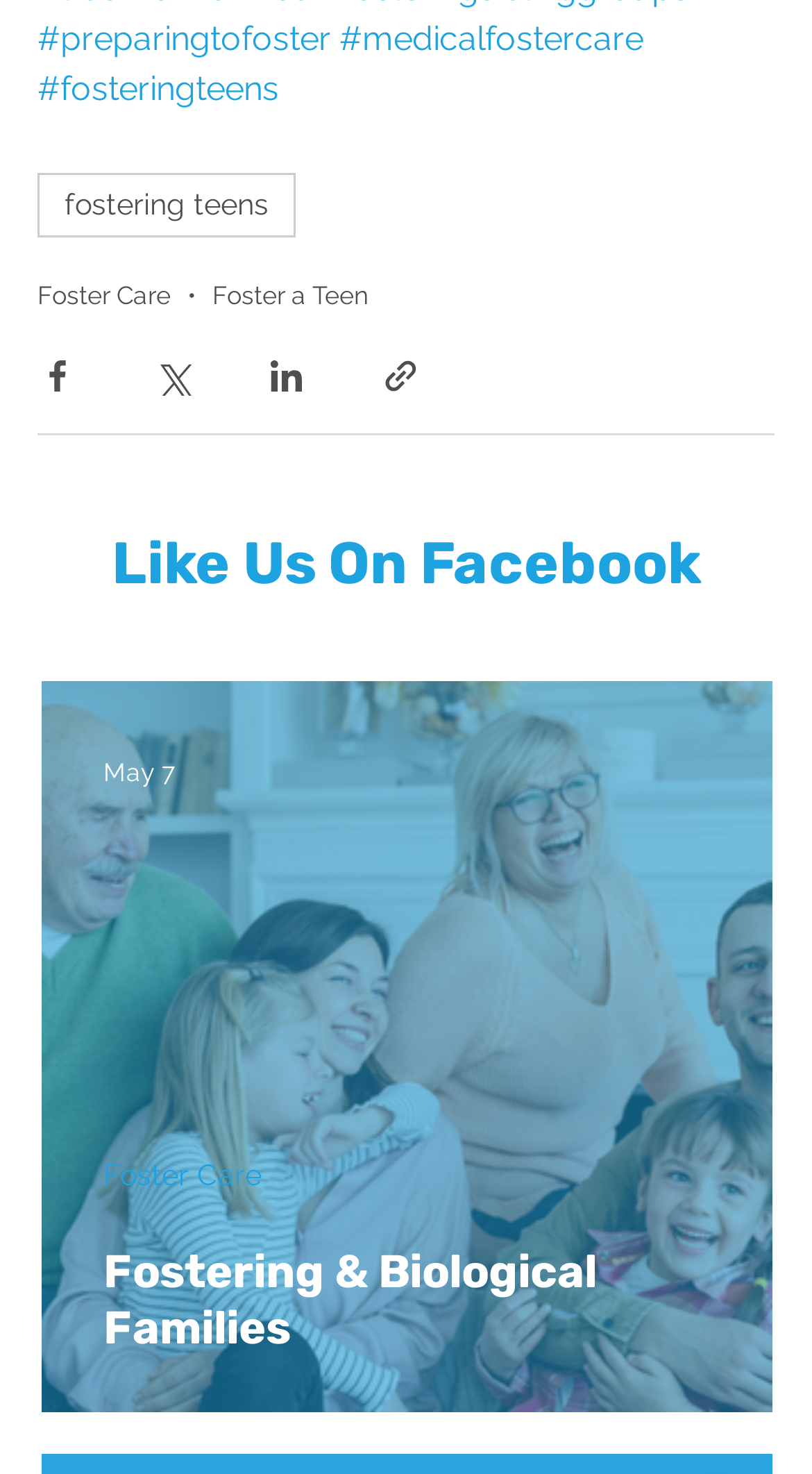Please find and report the bounding box coordinates of the element to click in order to perform the following action: "Click on 'Foster a Teen'". The coordinates should be expressed as four float numbers between 0 and 1, in the format [left, top, right, bottom].

[0.262, 0.192, 0.454, 0.211]